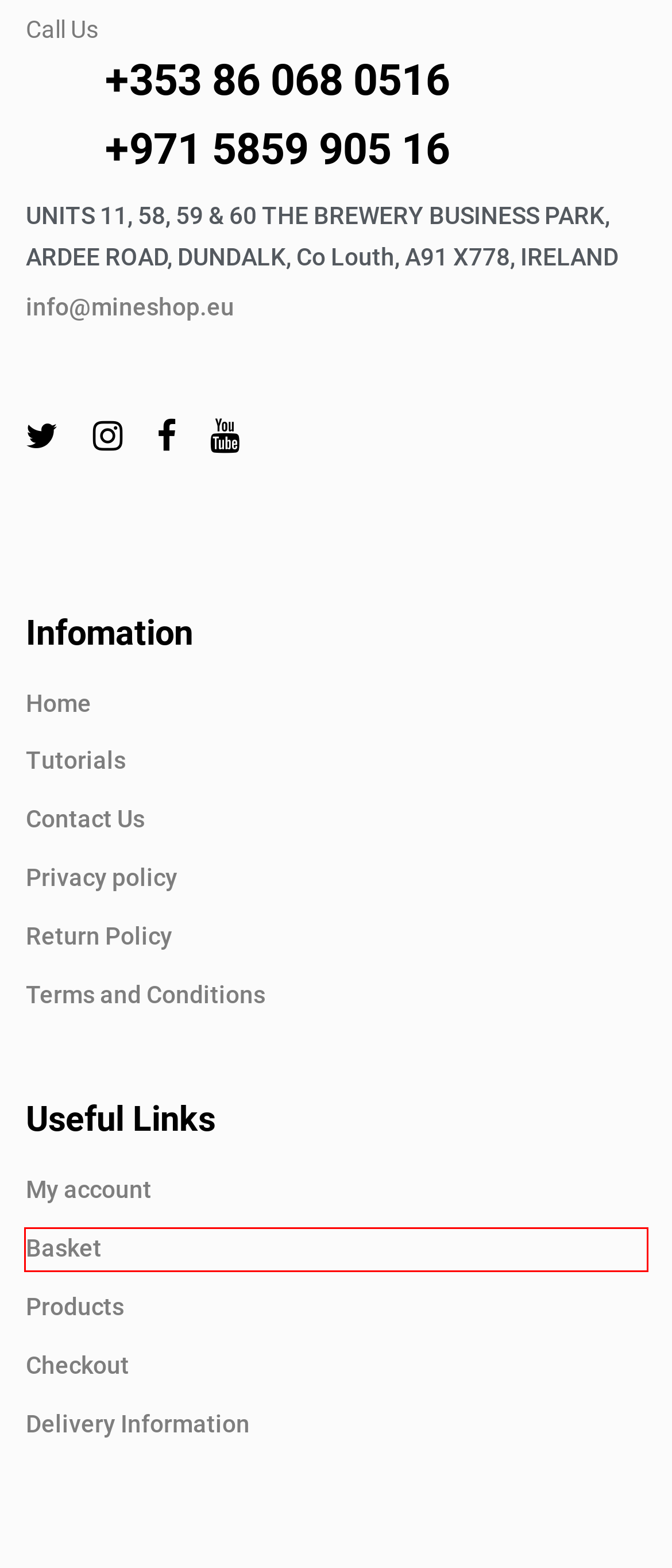Inspect the provided webpage screenshot, concentrating on the element within the red bounding box. Select the description that best represents the new webpage after you click the highlighted element. Here are the candidates:
A. Miners – Mineshop.ae
B. ASIC Miners – Mineshop.ae
C. Terms and Conditions – Mineshop.ae
D. Basket – Mineshop.ae
E. Privacy policy – Mineshop.ae
F. Shop – Mineshop.ae
G. Tutorials – Mineshop.ae
H. Contact Us – Mineshop.ae

D